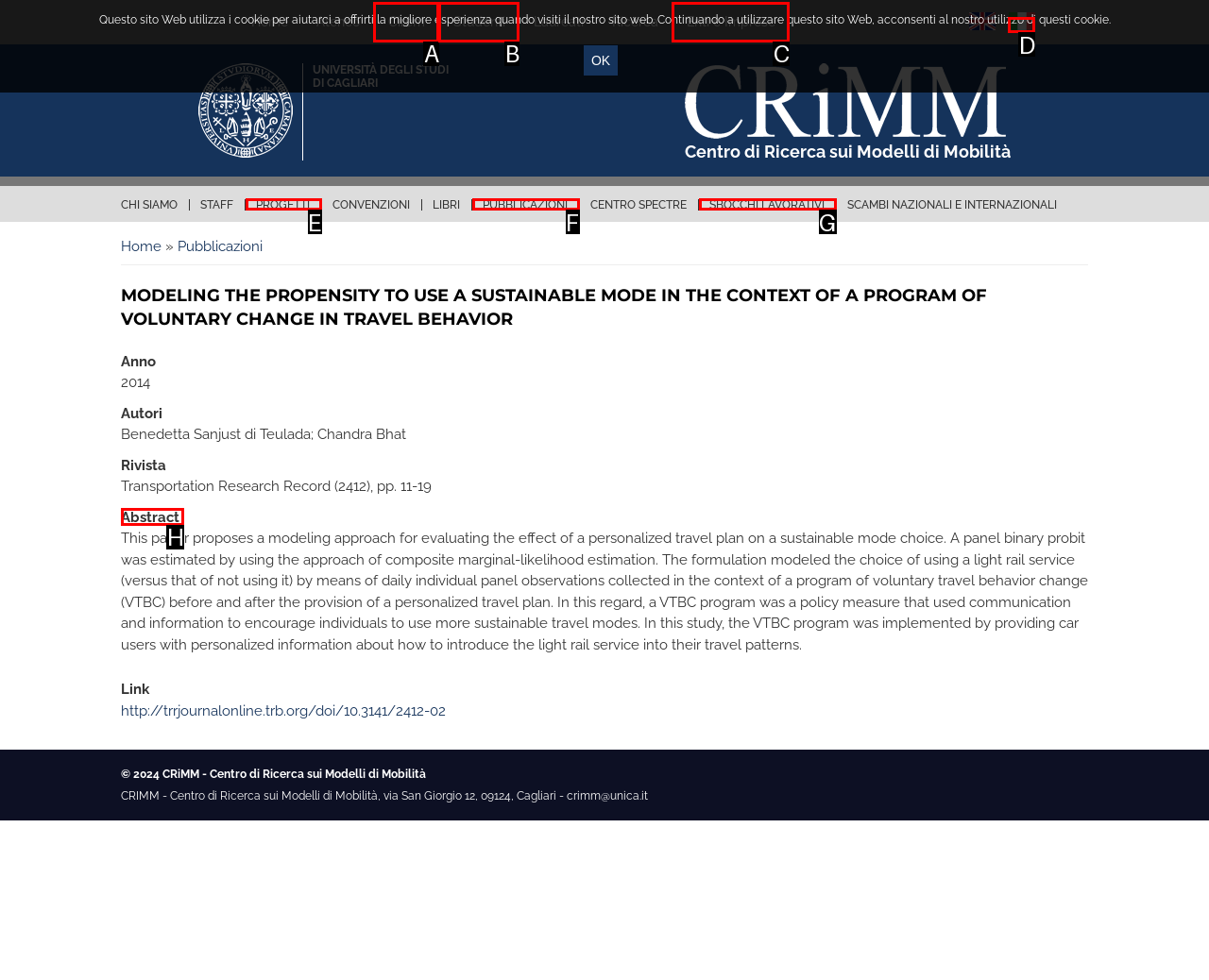Point out the UI element to be clicked for this instruction: Read the abstract of the research paper. Provide the answer as the letter of the chosen element.

H